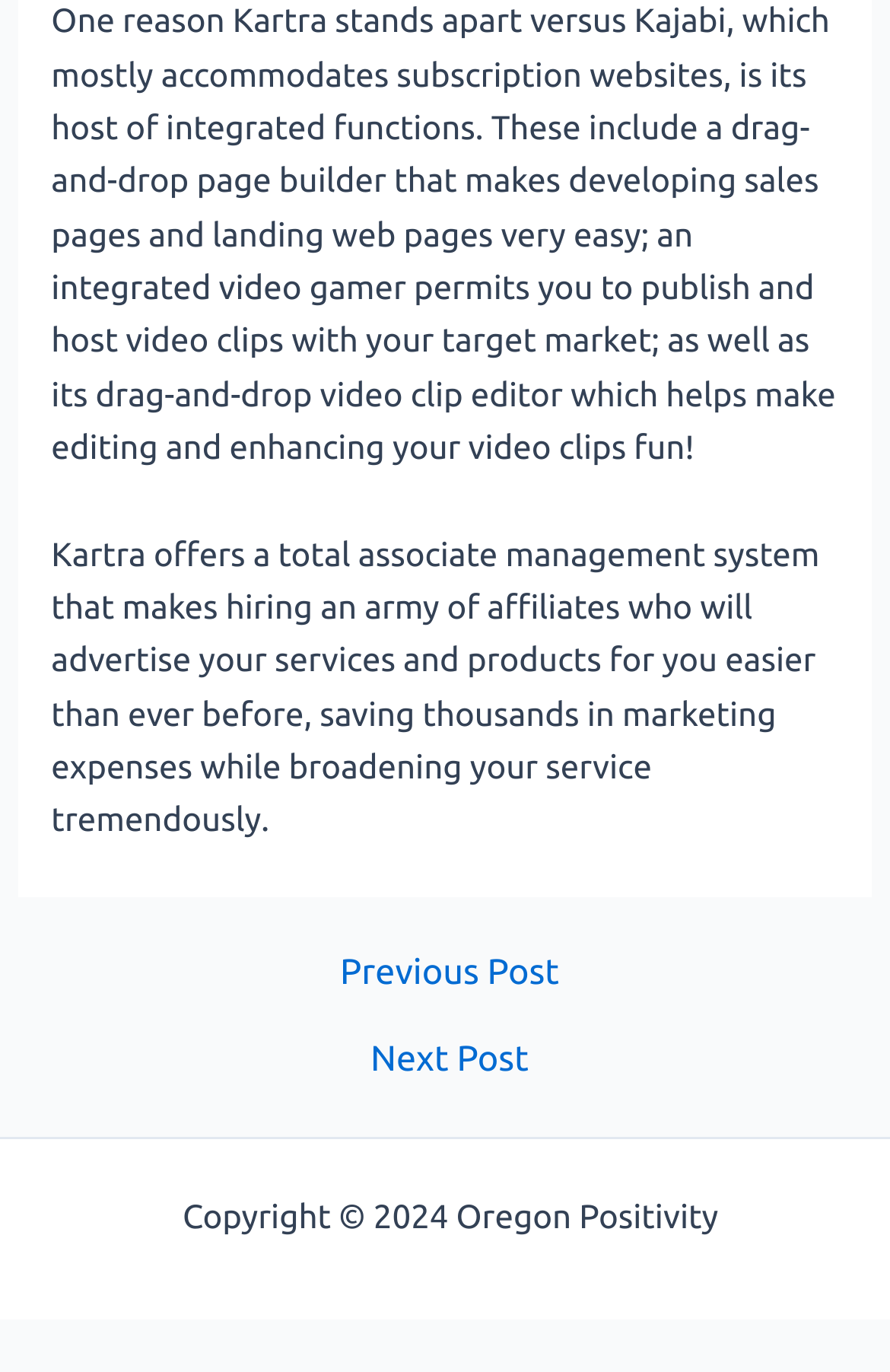Locate the bounding box coordinates of the UI element described by: "Sitemap". The bounding box coordinates should consist of four float numbers between 0 and 1, i.e., [left, top, right, bottom].

[0.816, 0.873, 0.954, 0.901]